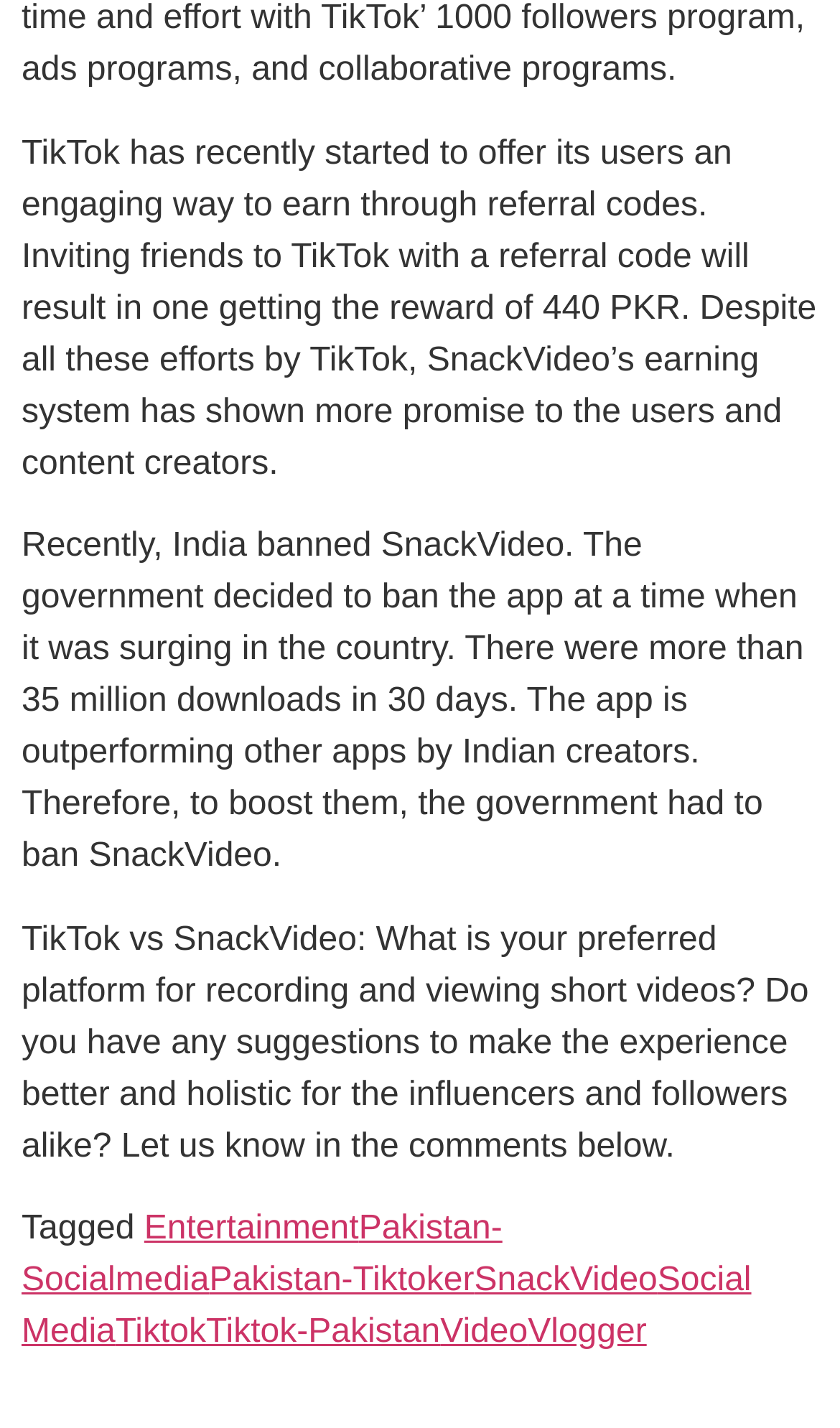Determine the bounding box coordinates for the UI element described. Format the coordinates as (top-left x, top-left y, bottom-right x, bottom-right y) and ensure all values are between 0 and 1. Element description: Social Media

[0.026, 0.884, 0.894, 0.946]